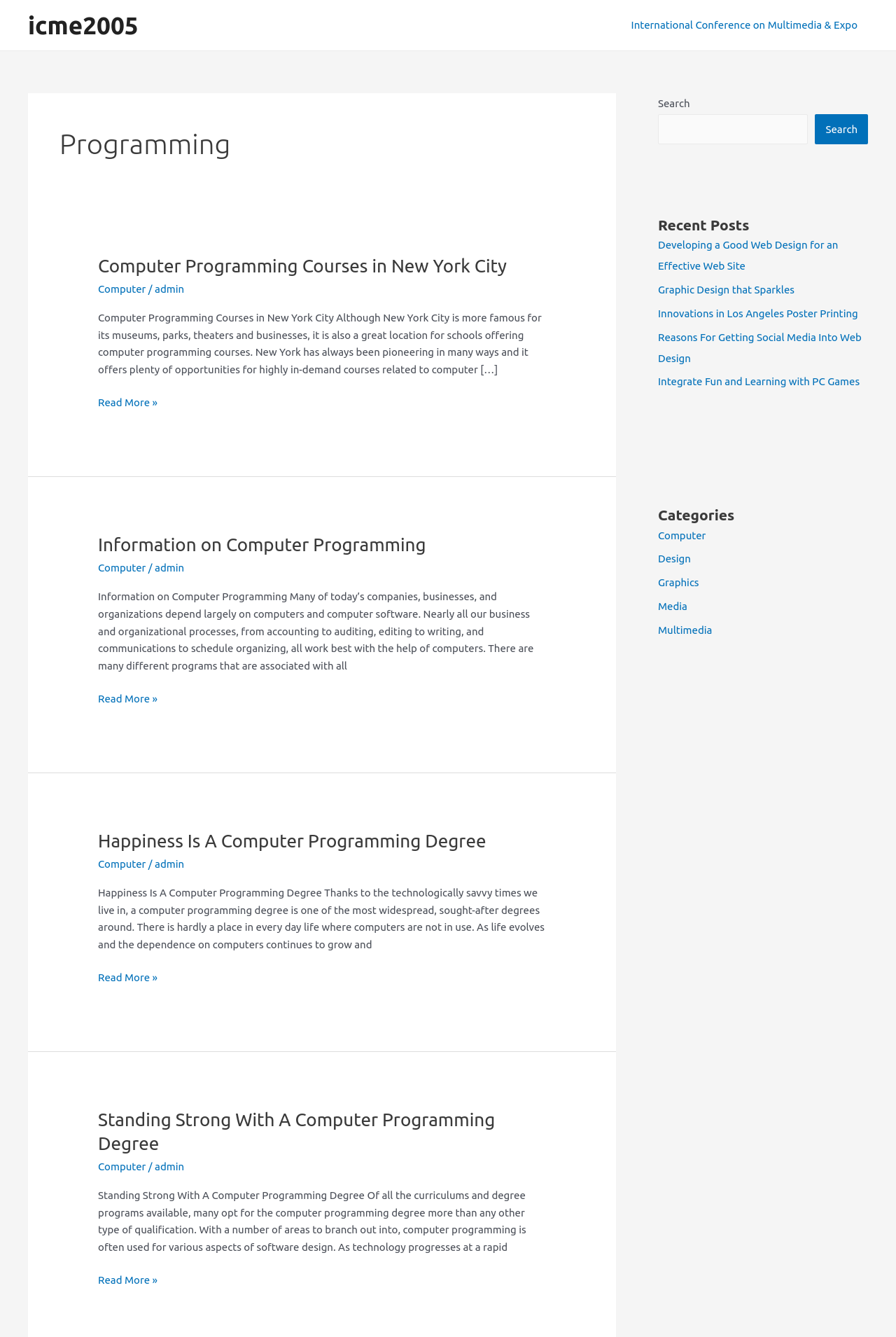Determine the bounding box coordinates of the clickable area required to perform the following instruction: "read more about Computer Programming Courses in New York City". The coordinates should be represented as four float numbers between 0 and 1: [left, top, right, bottom].

[0.109, 0.295, 0.176, 0.308]